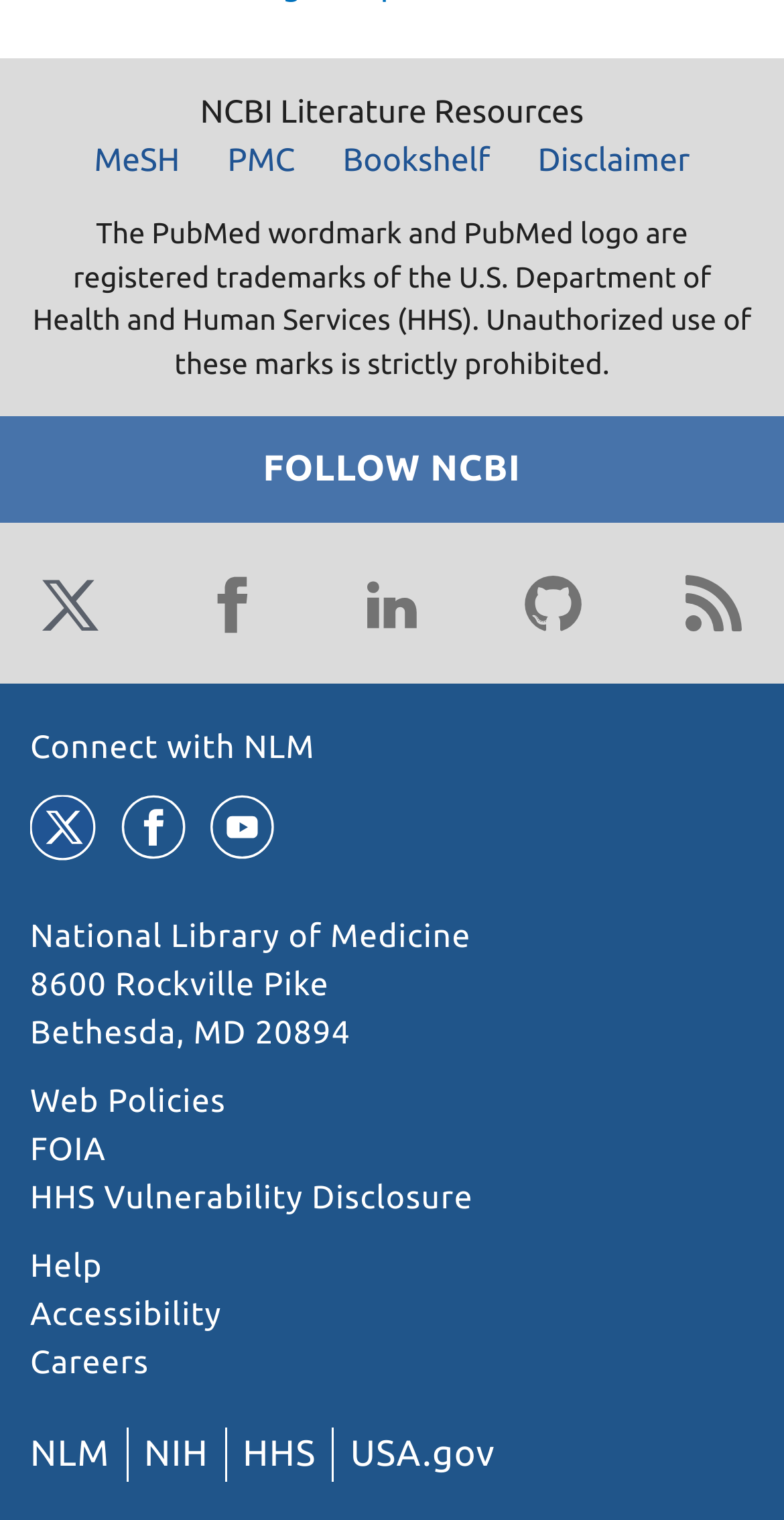Locate the bounding box coordinates of the element I should click to achieve the following instruction: "Follow NCBI on Twitter".

[0.038, 0.371, 0.141, 0.424]